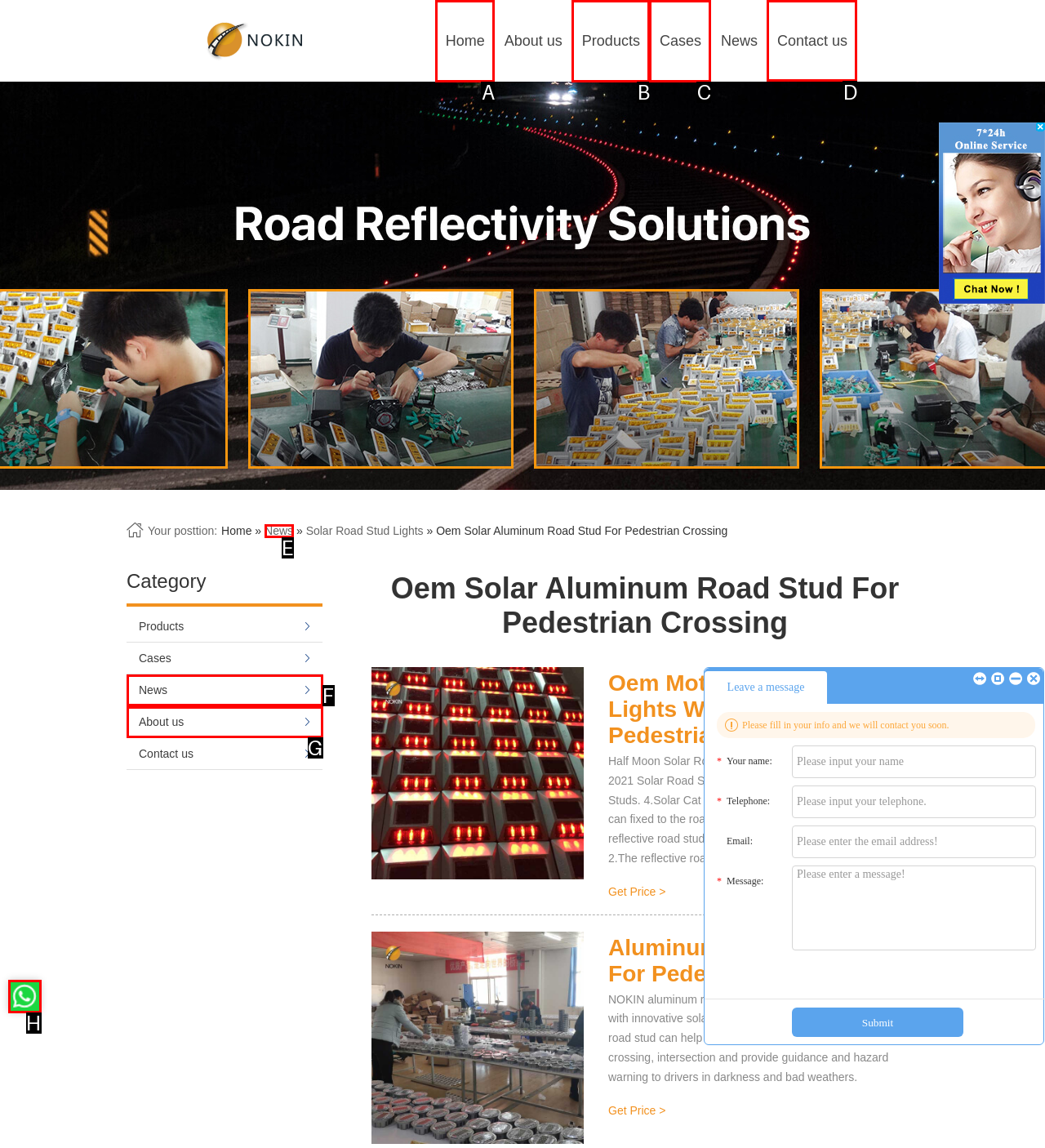Decide which HTML element to click to complete the task: Click on the 'Contact us' link Provide the letter of the appropriate option.

D